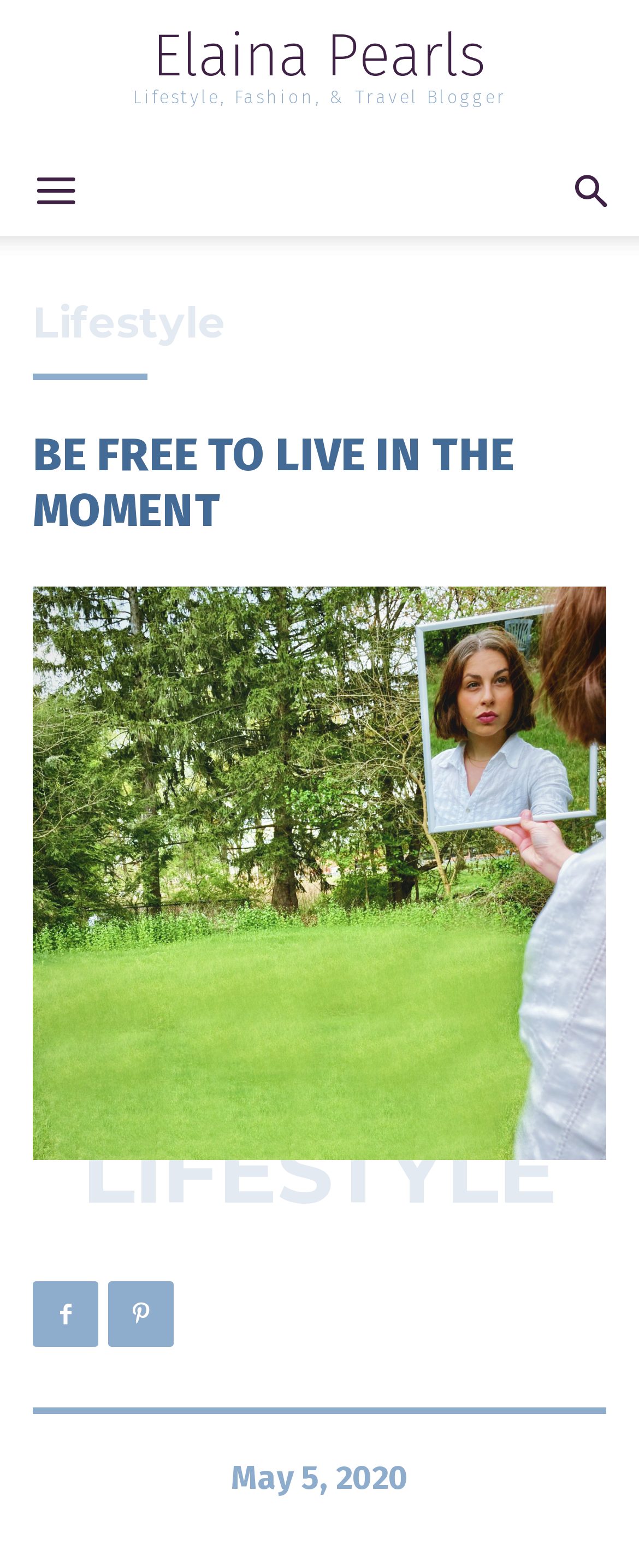What is the category of the blog post?
Refer to the image and provide a concise answer in one word or phrase.

Lifestyle